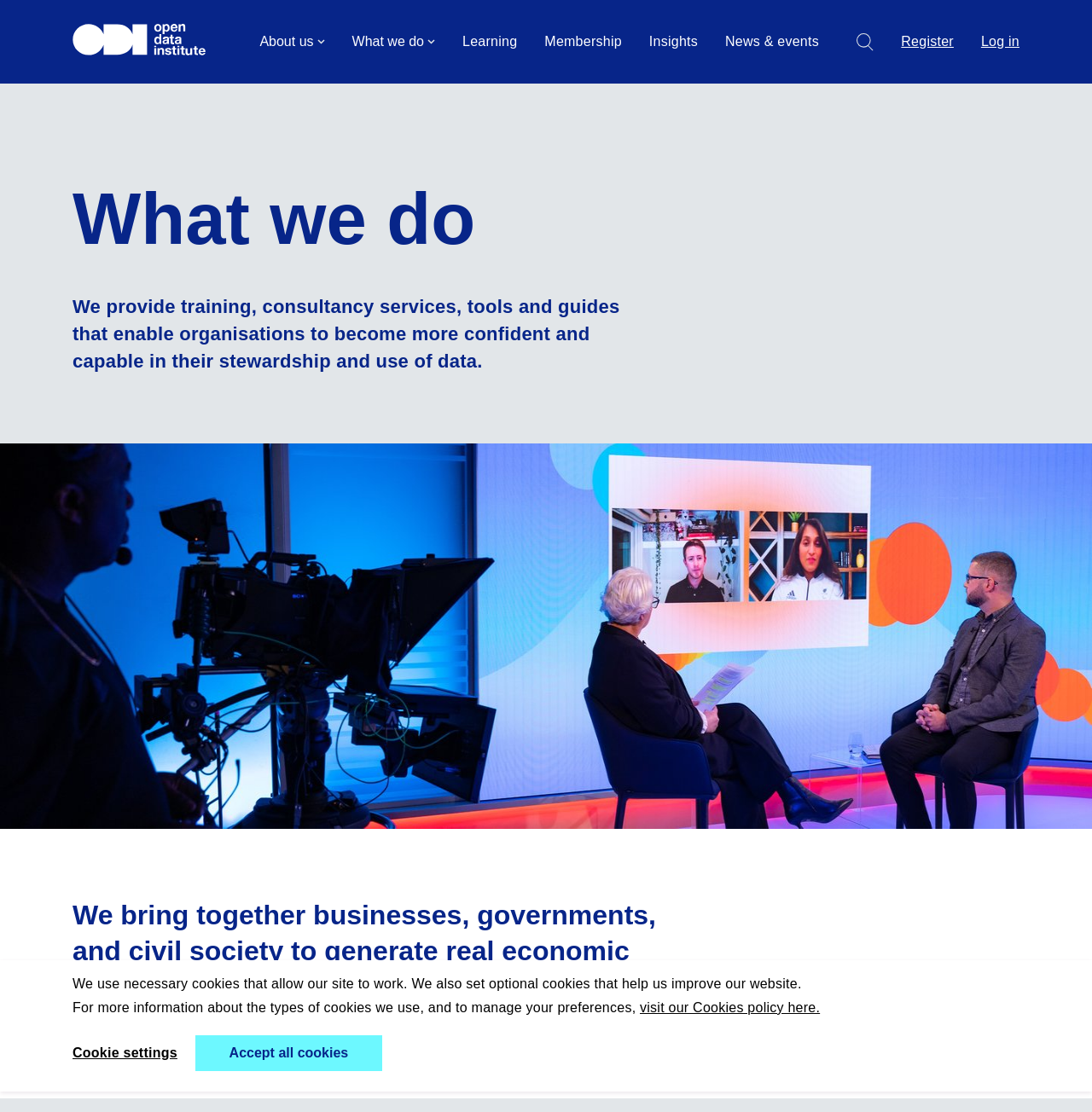Please identify the bounding box coordinates of the element that needs to be clicked to execute the following command: "learn about us". Provide the bounding box using four float numbers between 0 and 1, formatted as [left, top, right, bottom].

[0.238, 0.028, 0.297, 0.047]